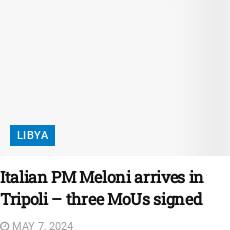Give a concise answer of one word or phrase to the question: 
What is the country being visited by the Italian PM?

Libya